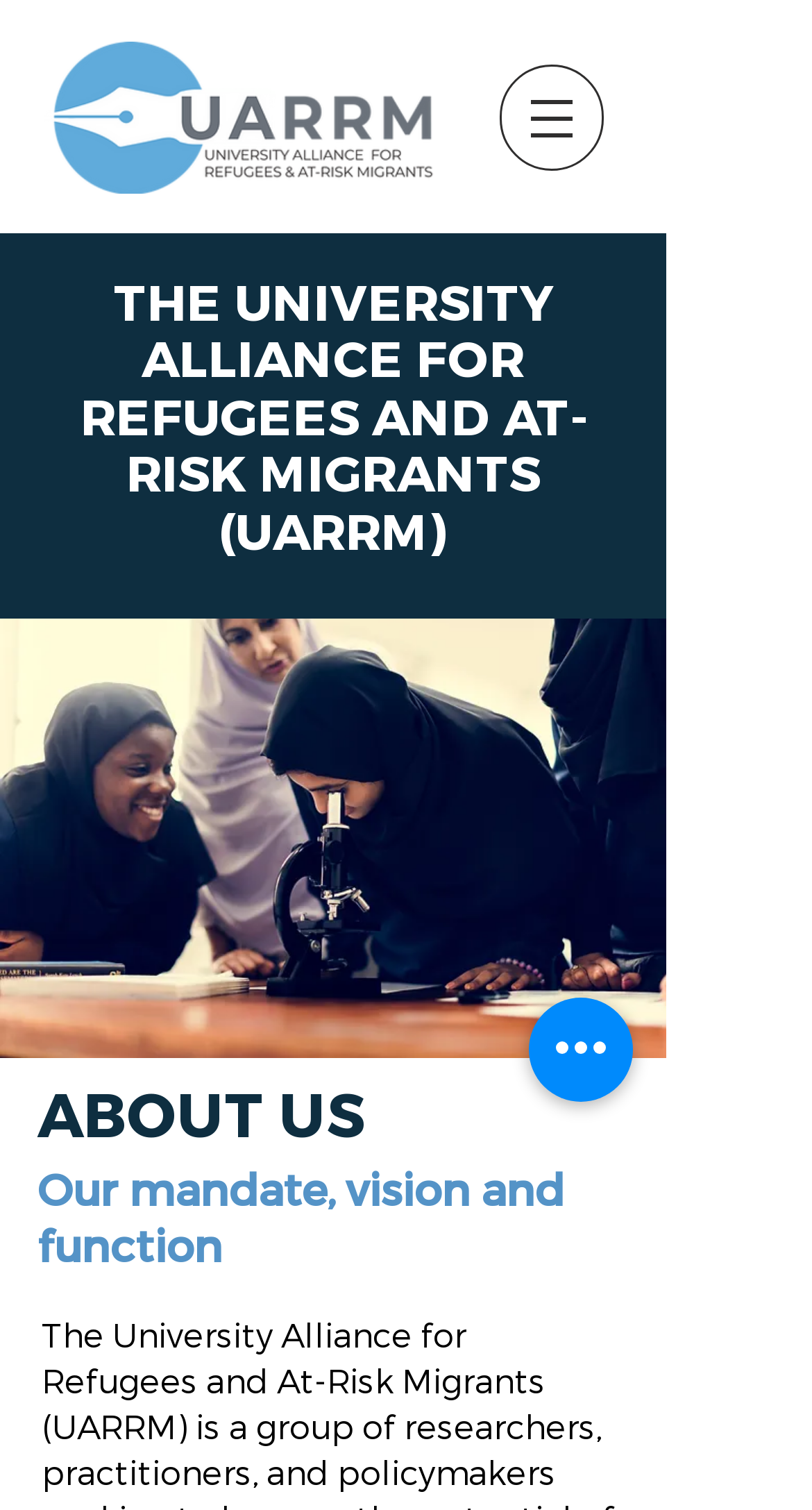Give a detailed account of the webpage's layout and content.

The webpage is about the University Alliance for Refugees and At-Risk Migrants (UARRM) and its "About Us" section. At the top, there is a navigation menu labeled "Site" with a button that has a popup menu, accompanied by an image. This navigation menu is positioned near the top-right corner of the page.

On the left side of the page, there is a link, and below it, a heading that displays the full name of the organization, "THE UNIVERSITY ALLIANCE FOR REFUGEES AND AT-RISK MIGRANTS (UARRM)". This heading is followed by a region labeled "Anchor 1".

Further down, there are two lines of static text. The first line reads "The University Alliance for Refugees and At-Risk Migrants (" and the second line reads "UARRM". These lines of text are positioned near the bottom-left corner of the page.

The main content of the "About Us" section is divided into two headings. The first heading is "ABOUT US" and the second heading is "Our mandate, vision and function". These headings are positioned near the bottom-center of the page.

On the right side of the page, near the bottom, there is a button labeled "Quick actions".